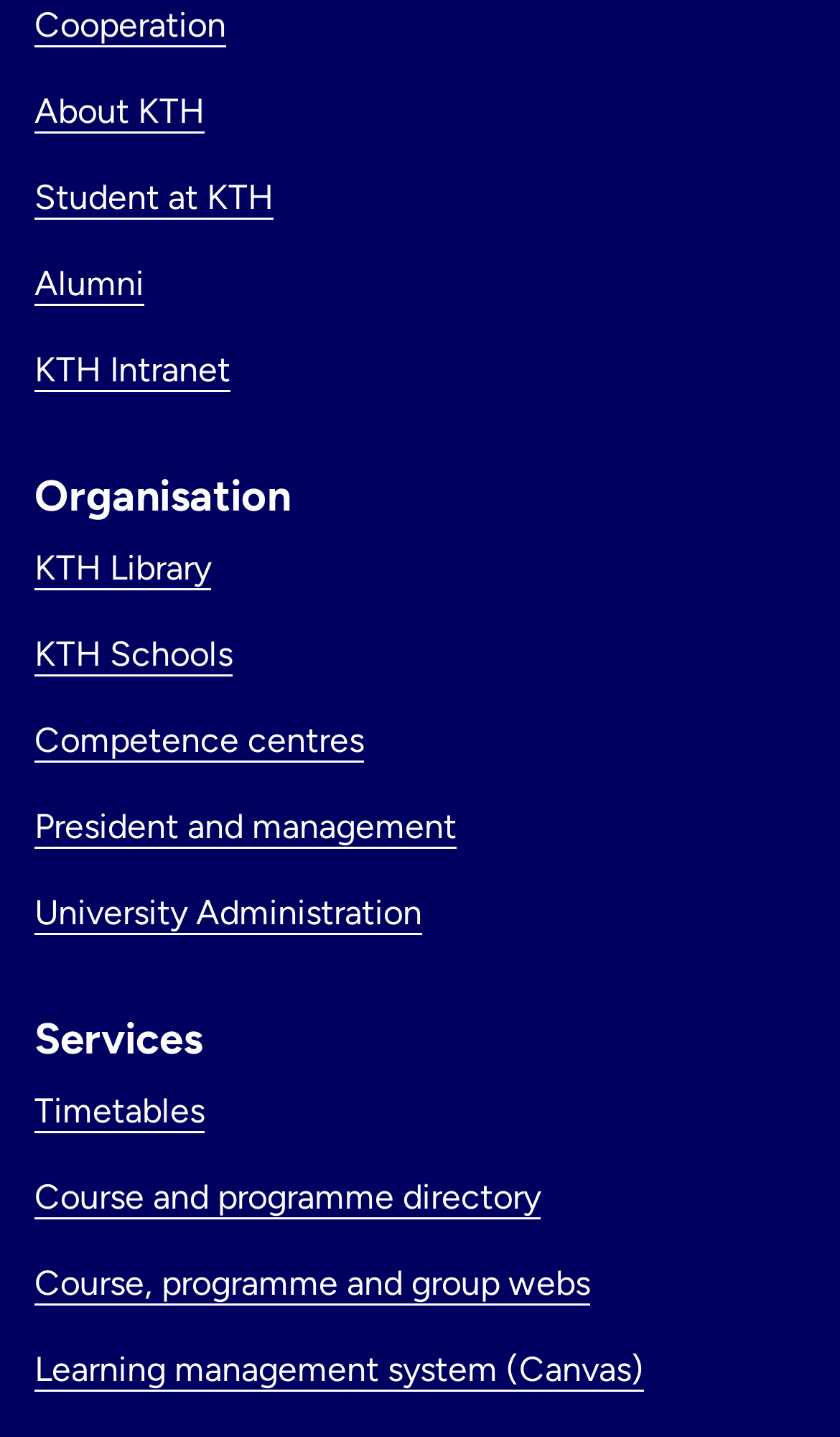What is the last link in the 'Services' category?
By examining the image, provide a one-word or phrase answer.

Learning management system (Canvas)